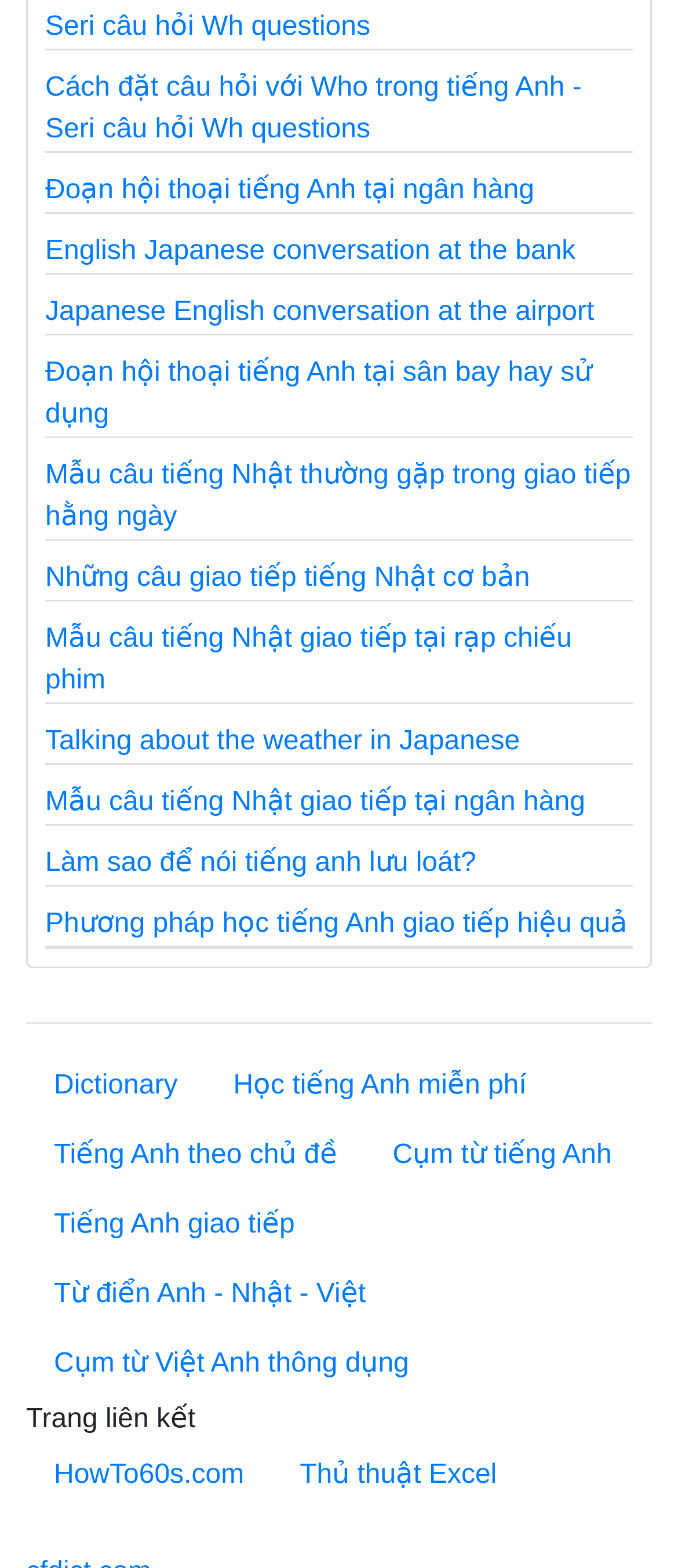Identify the bounding box coordinates of the clickable region required to complete the instruction: "Click on the link to learn about Wh questions in English". The coordinates should be given as four float numbers within the range of 0 and 1, i.e., [left, top, right, bottom].

[0.067, 0.047, 0.858, 0.092]